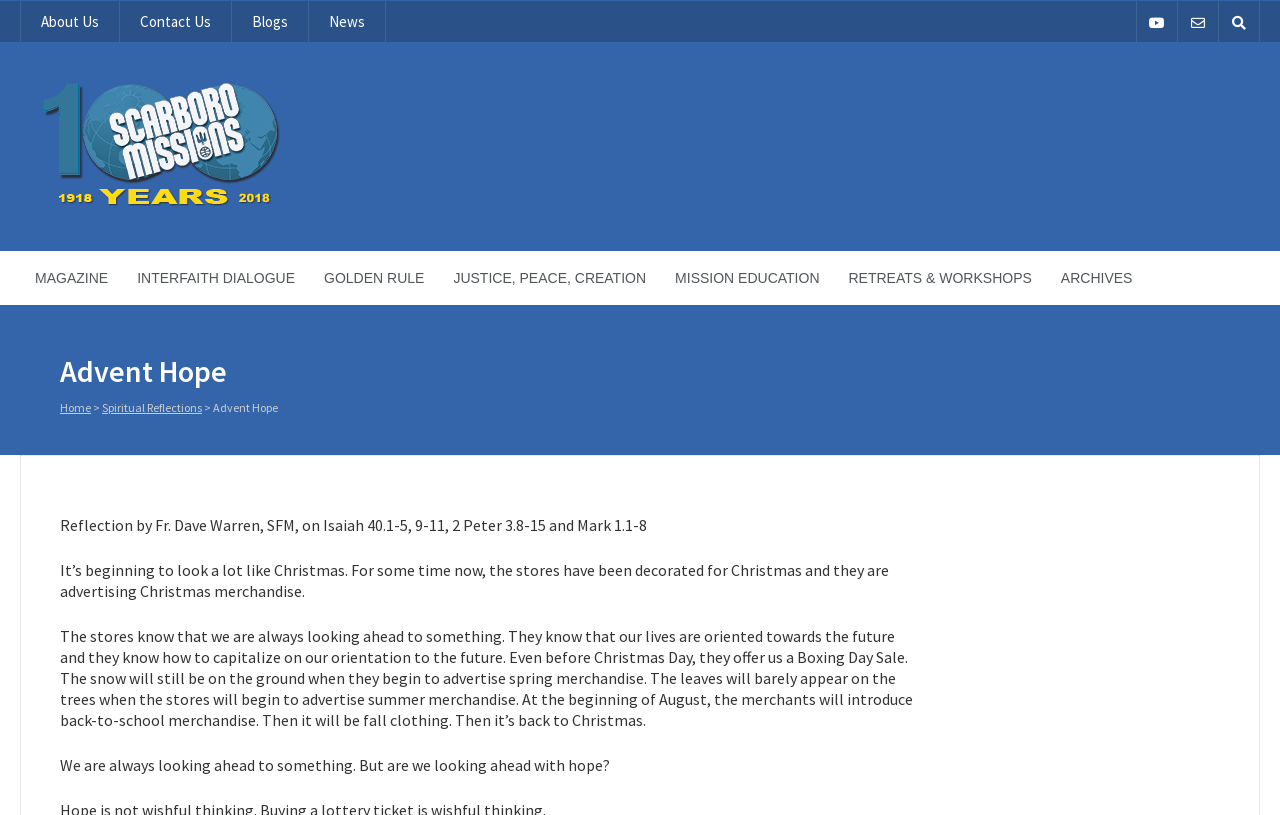Provide a short, one-word or phrase answer to the question below:
What is the purpose of the website?

To provide spiritual reflections and resources